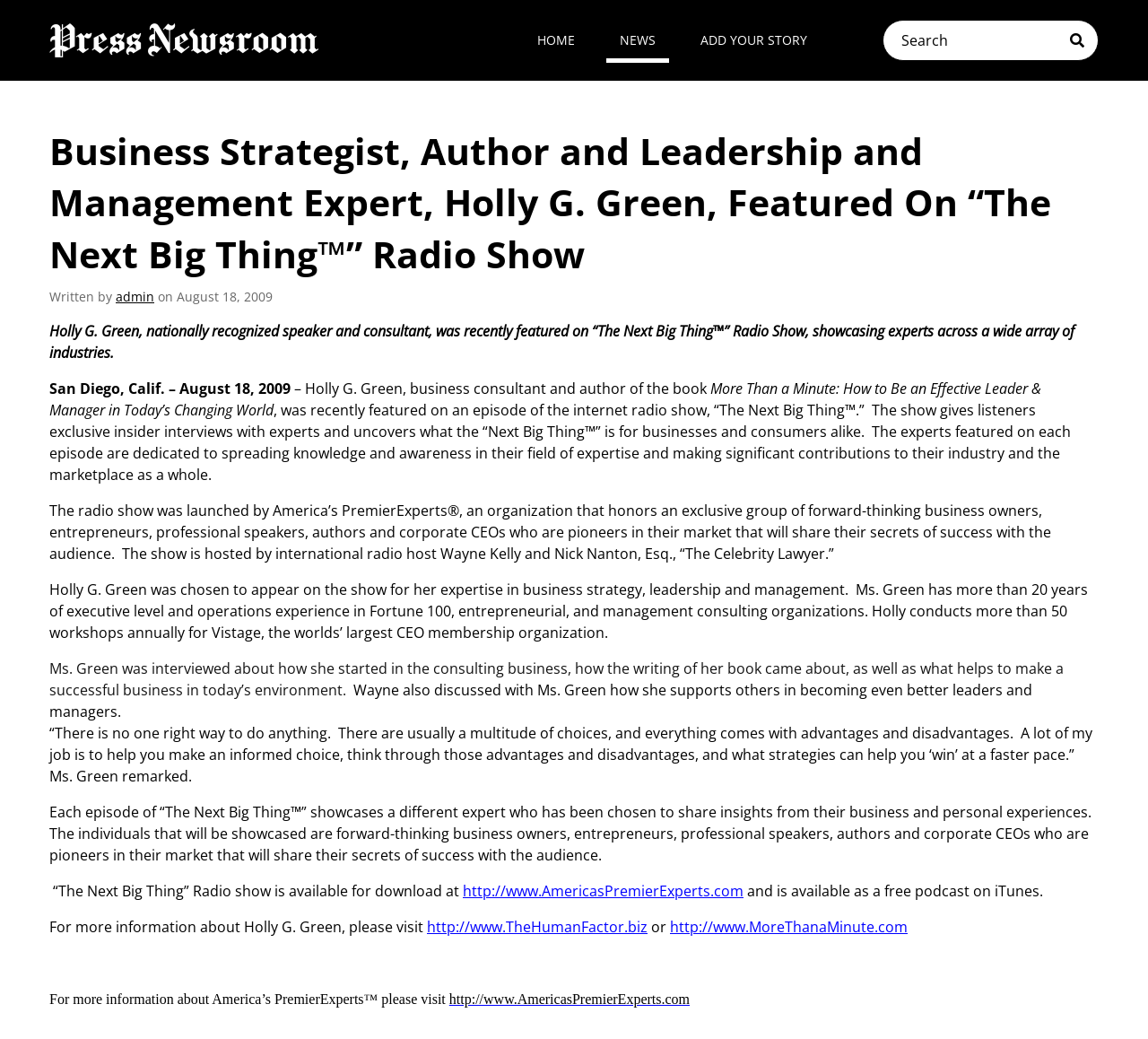Respond with a single word or phrase to the following question:
What is the name of the organization that launched the radio show?

America's PremierExperts